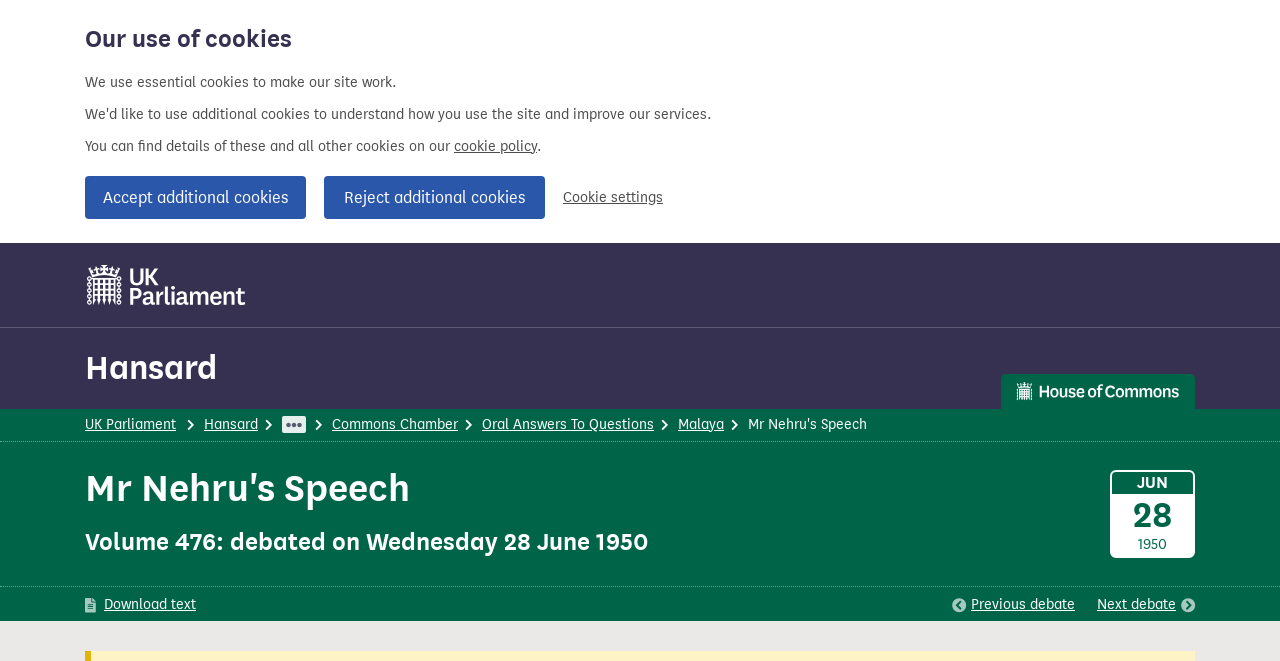Given the description "UK Parliament", provide the bounding box coordinates of the corresponding UI element.

[0.066, 0.629, 0.138, 0.655]